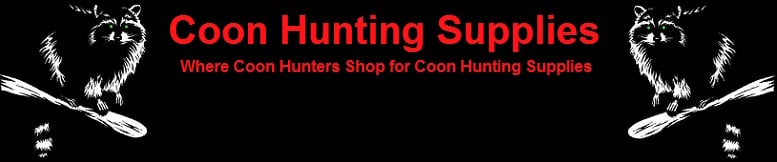What is the color of the title? Refer to the image and provide a one-word or short phrase answer.

red